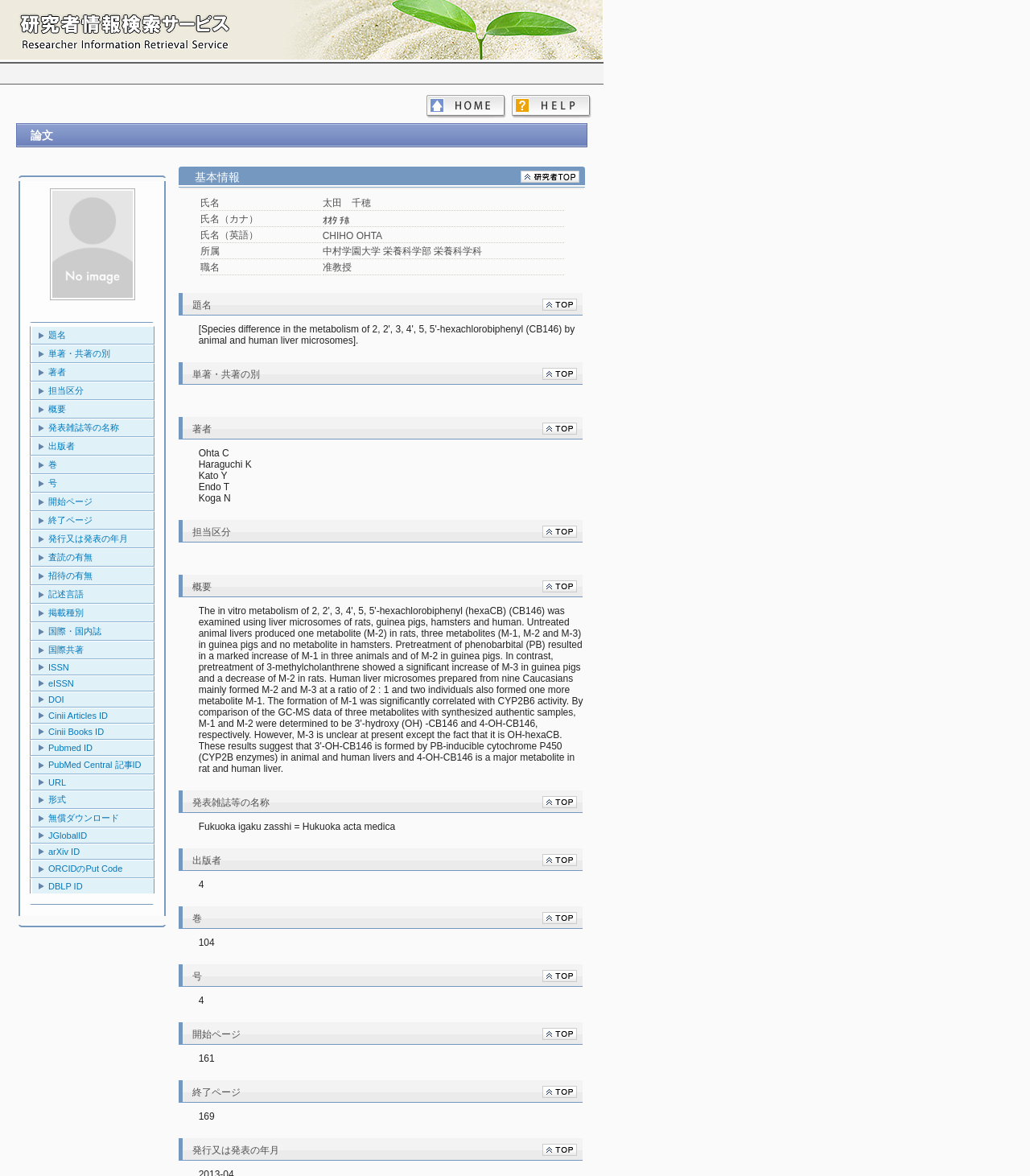Can you find the bounding box coordinates for the element that needs to be clicked to execute this instruction: "View the author's profile"? The coordinates should be given as four float numbers between 0 and 1, i.e., [left, top, right, bottom].

[0.031, 0.31, 0.149, 0.324]